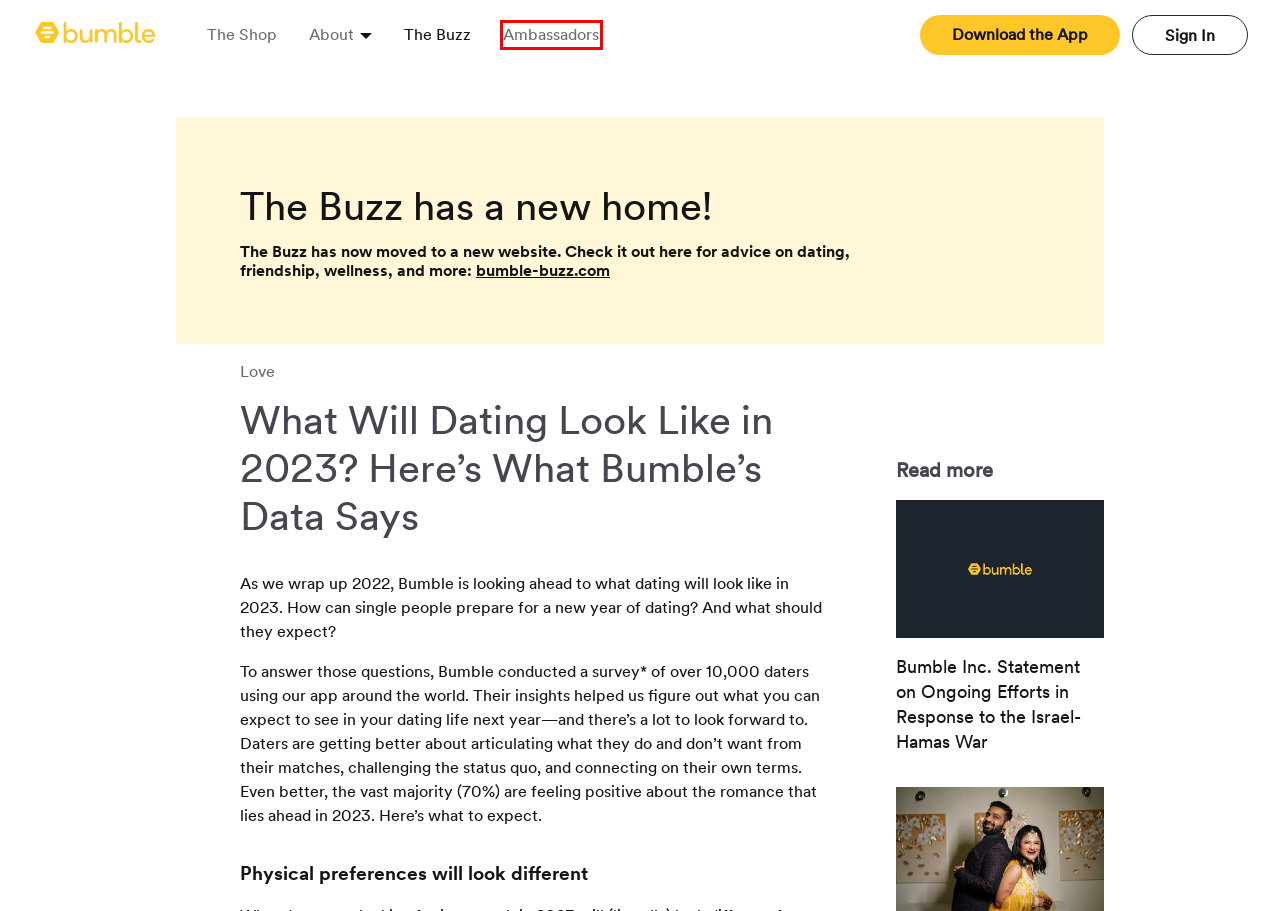Please examine the screenshot provided, which contains a red bounding box around a UI element. Select the webpage description that most accurately describes the new page displayed after clicking the highlighted element. Here are the candidates:
A. Bumble Honey Ambassadors - Bumble honey ambassadors
B. ‎Bumble Dating App: Meet & Date on the App Store
C. Bumble - terms
D. Bumble Careers — The BeeHive
E. Bumble - 条款
F. Bumble | Date, Chat, Meet New People & Network Better
G. Bumble - How To
H. About - Bumble | Date, Chat, Meet New People & Network Better

A